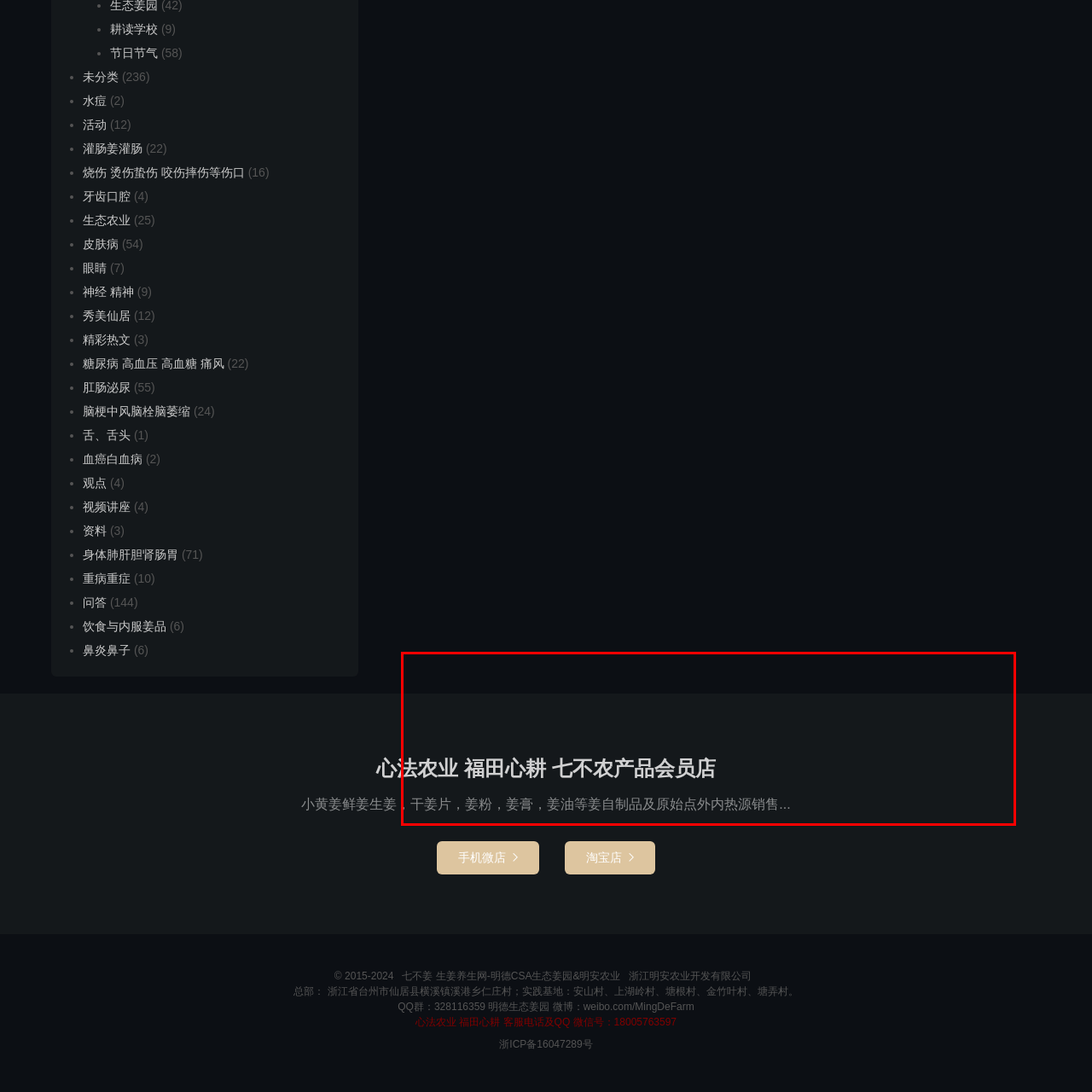What is the aesthetic of the background?
Look at the image surrounded by the red border and respond with a one-word or short-phrase answer based on your observation.

Modern